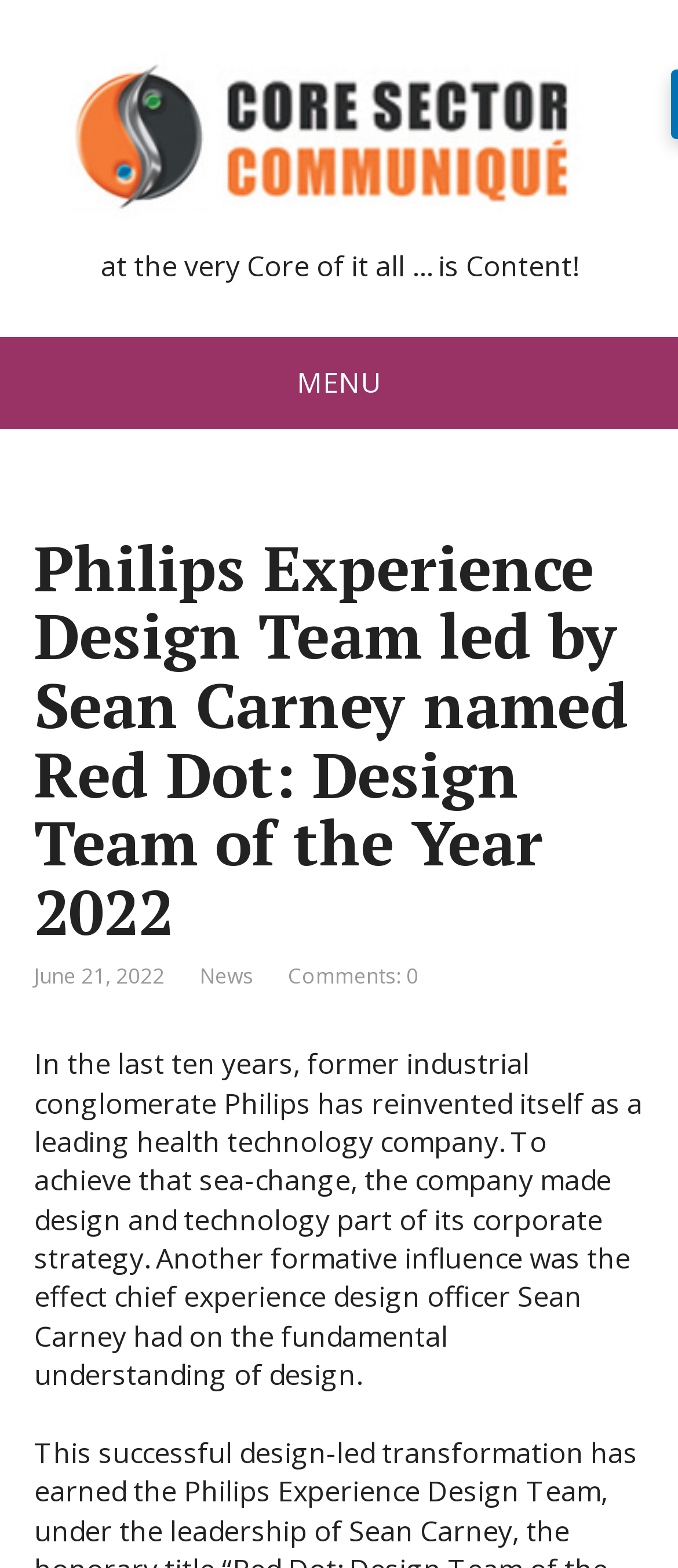What is the category of the news article?
Carefully analyze the image and provide a thorough answer to the question.

The link 'News' is present, indicating that the category of the news article is 'News'.